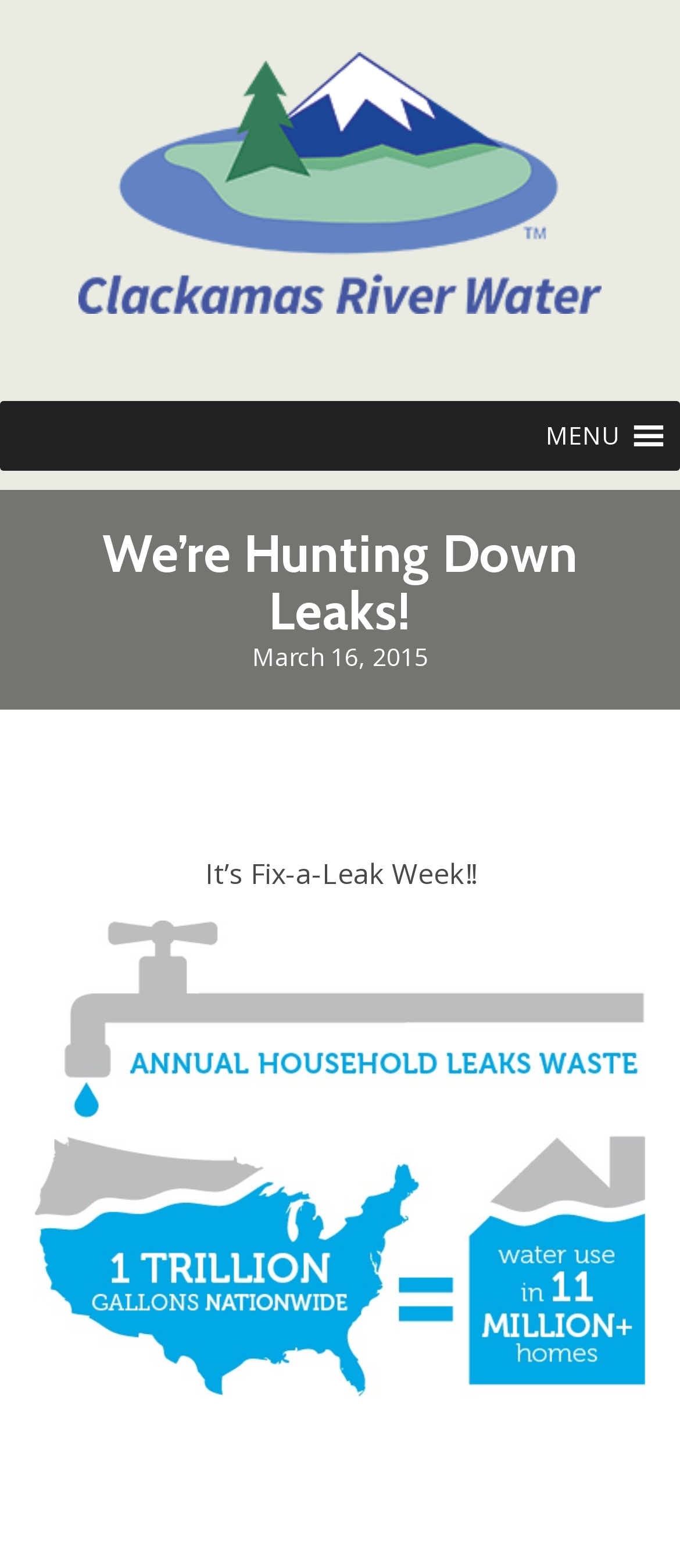Please find the bounding box coordinates in the format (top-left x, top-left y, bottom-right x, bottom-right y) for the given element description. Ensure the coordinates are floating point numbers between 0 and 1. Description: alt="CRW_Logo" title="CRW_Logo"

[0.115, 0.103, 0.885, 0.127]